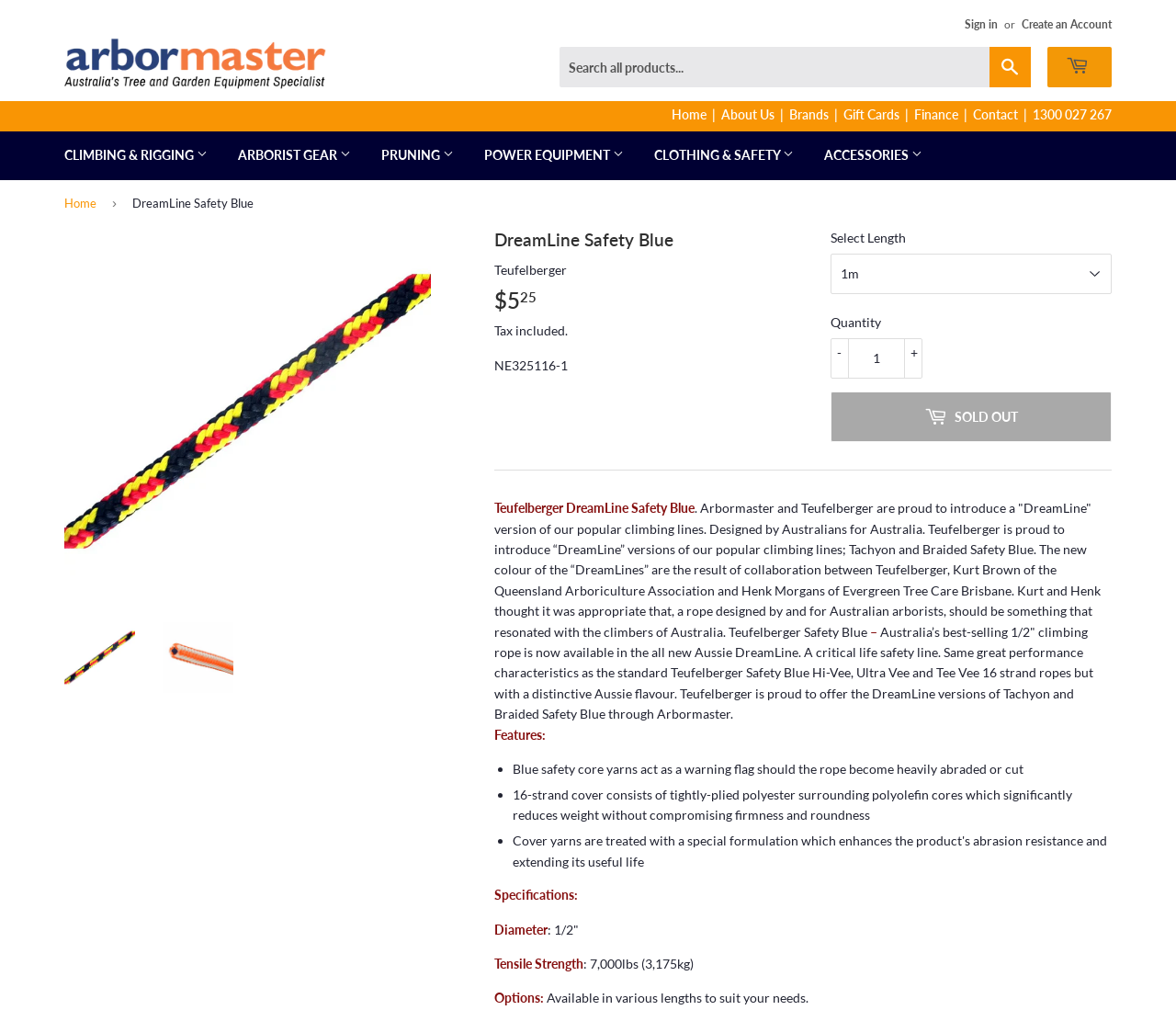Is the Arbormaster logo an image?
Using the picture, provide a one-word or short phrase answer.

Yes